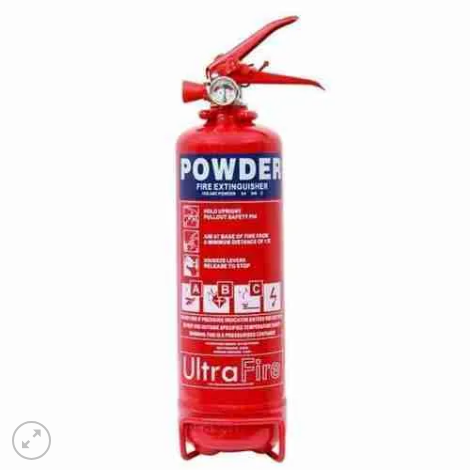Use one word or a short phrase to answer the question provided: 
What type of fire extinguisher is this?

Powder